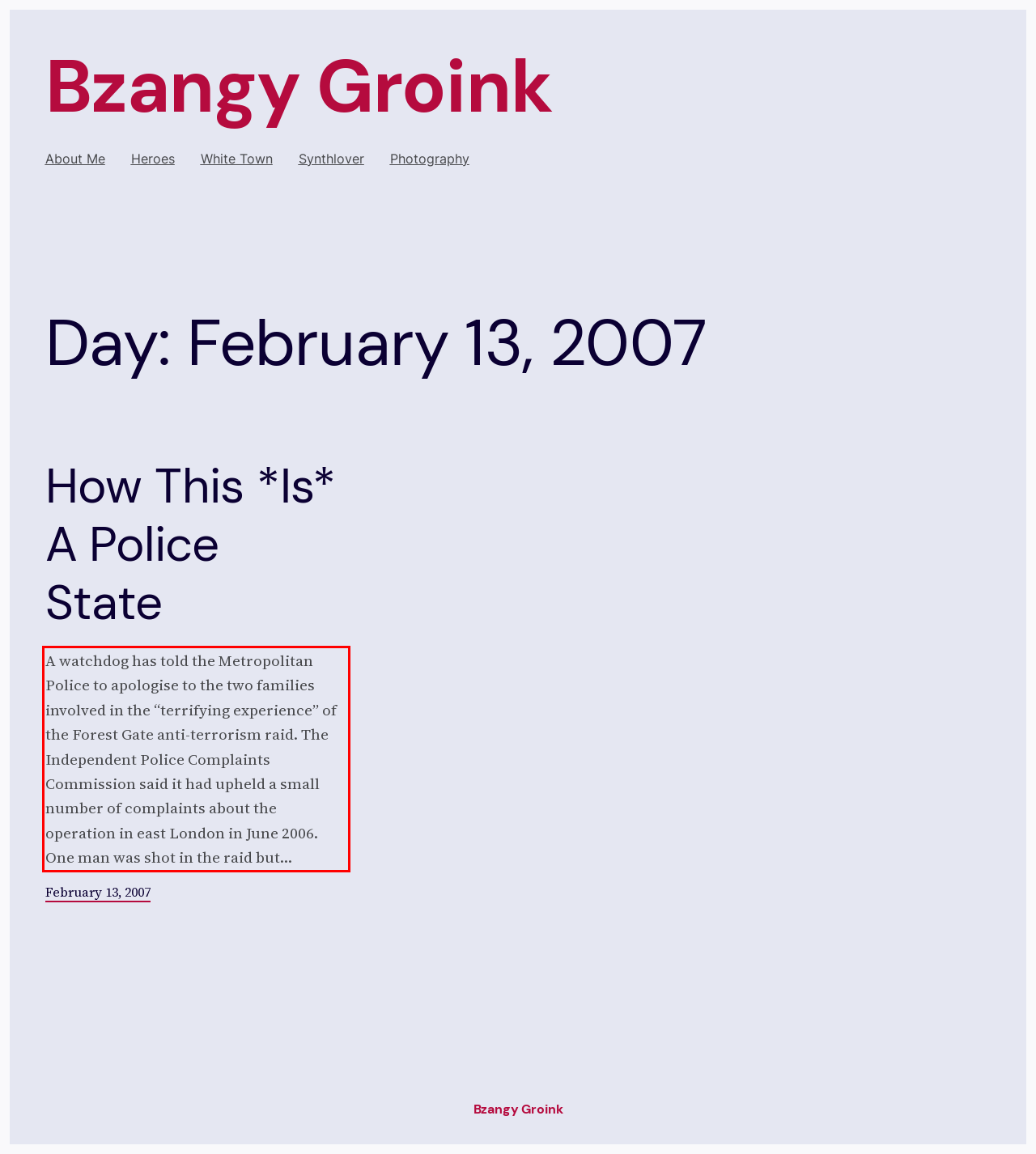Within the provided webpage screenshot, find the red rectangle bounding box and perform OCR to obtain the text content.

A watchdog has told the Metropolitan Police to apologise to the two families involved in the “terrifying experience” of the Forest Gate anti-terrorism raid. The Independent Police Complaints Commission said it had upheld a small number of complaints about the operation in east London in June 2006. One man was shot in the raid but…